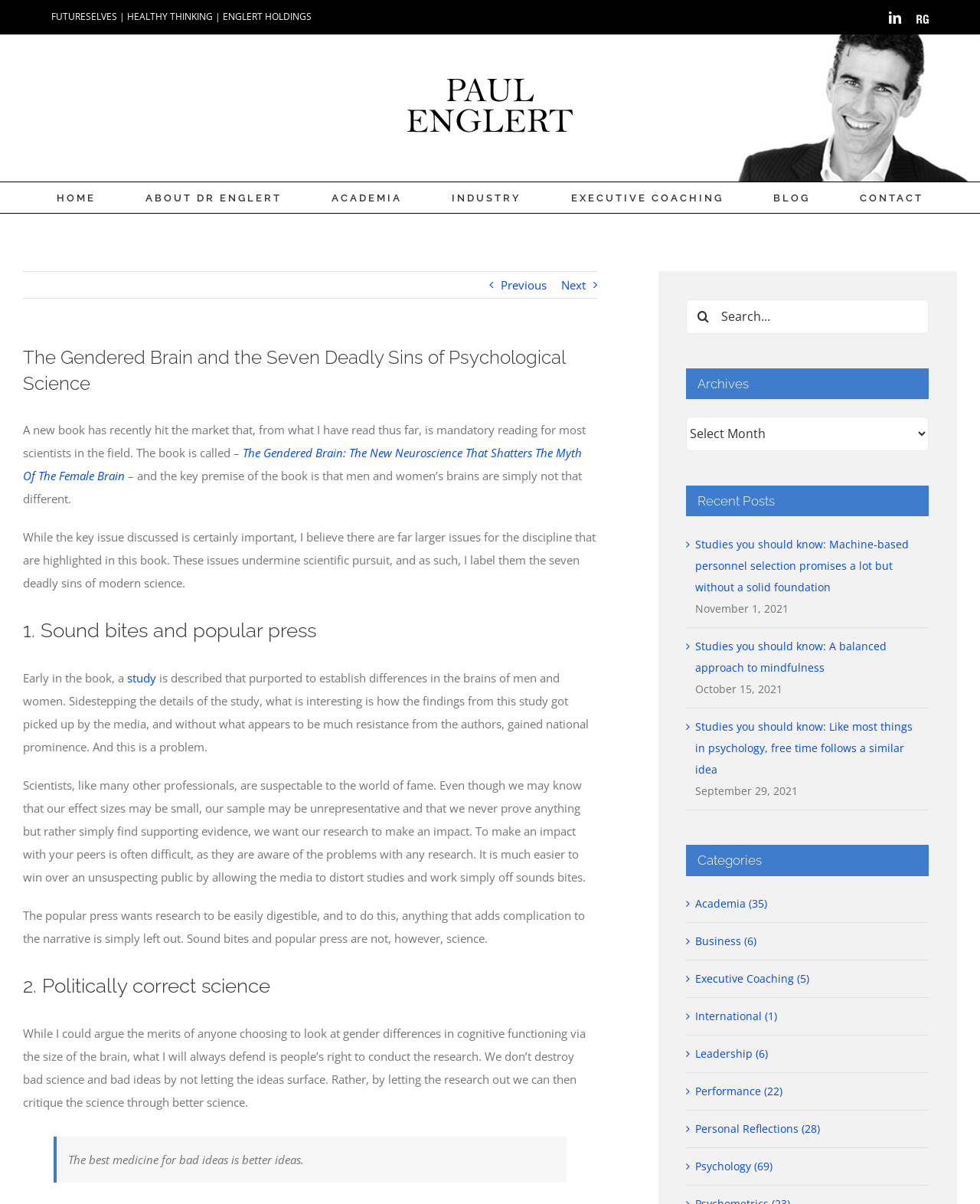Please specify the bounding box coordinates of the area that should be clicked to accomplish the following instruction: "Read the 'Studies you should know: Machine-based personnel selection promises a lot but without a solid foundation' post". The coordinates should consist of four float numbers between 0 and 1, i.e., [left, top, right, bottom].

[0.71, 0.446, 0.928, 0.494]